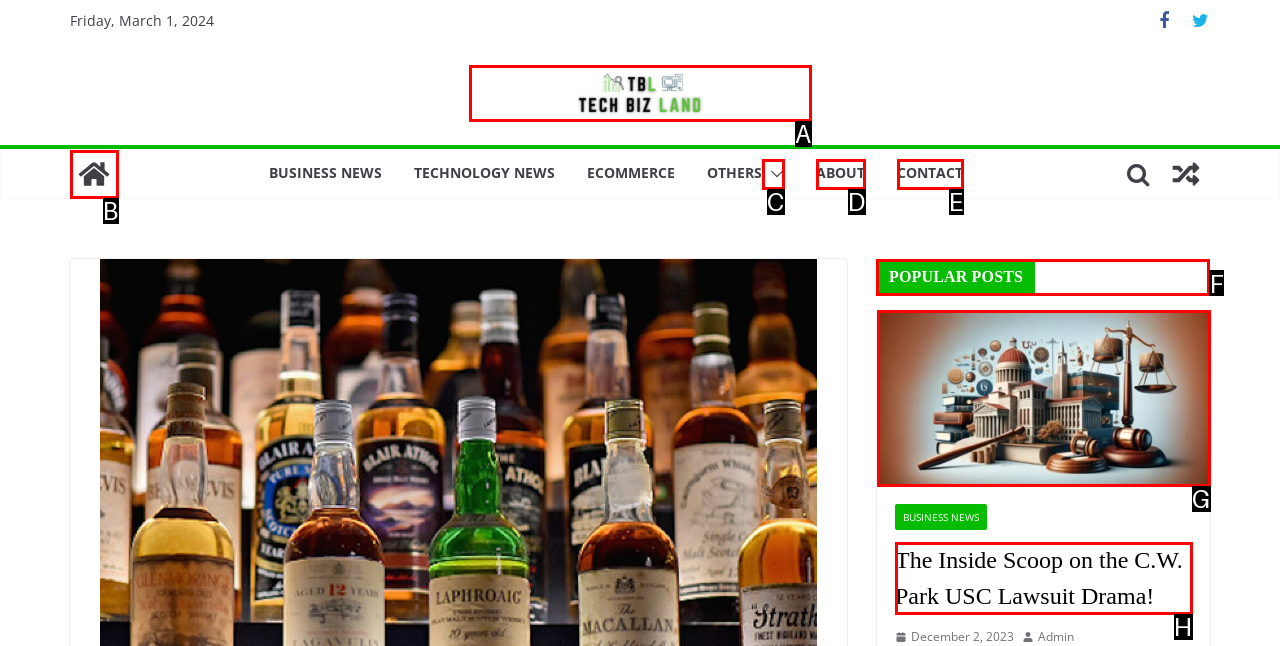Find the appropriate UI element to complete the task: Check POPULAR POSTS. Indicate your choice by providing the letter of the element.

F